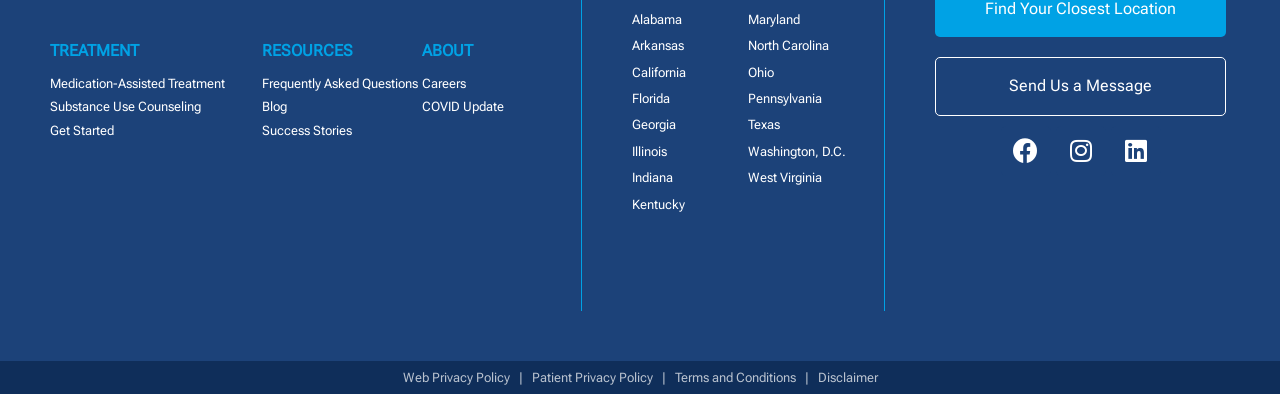How many social media platforms are linked on the webpage?
Respond with a short answer, either a single word or a phrase, based on the image.

3